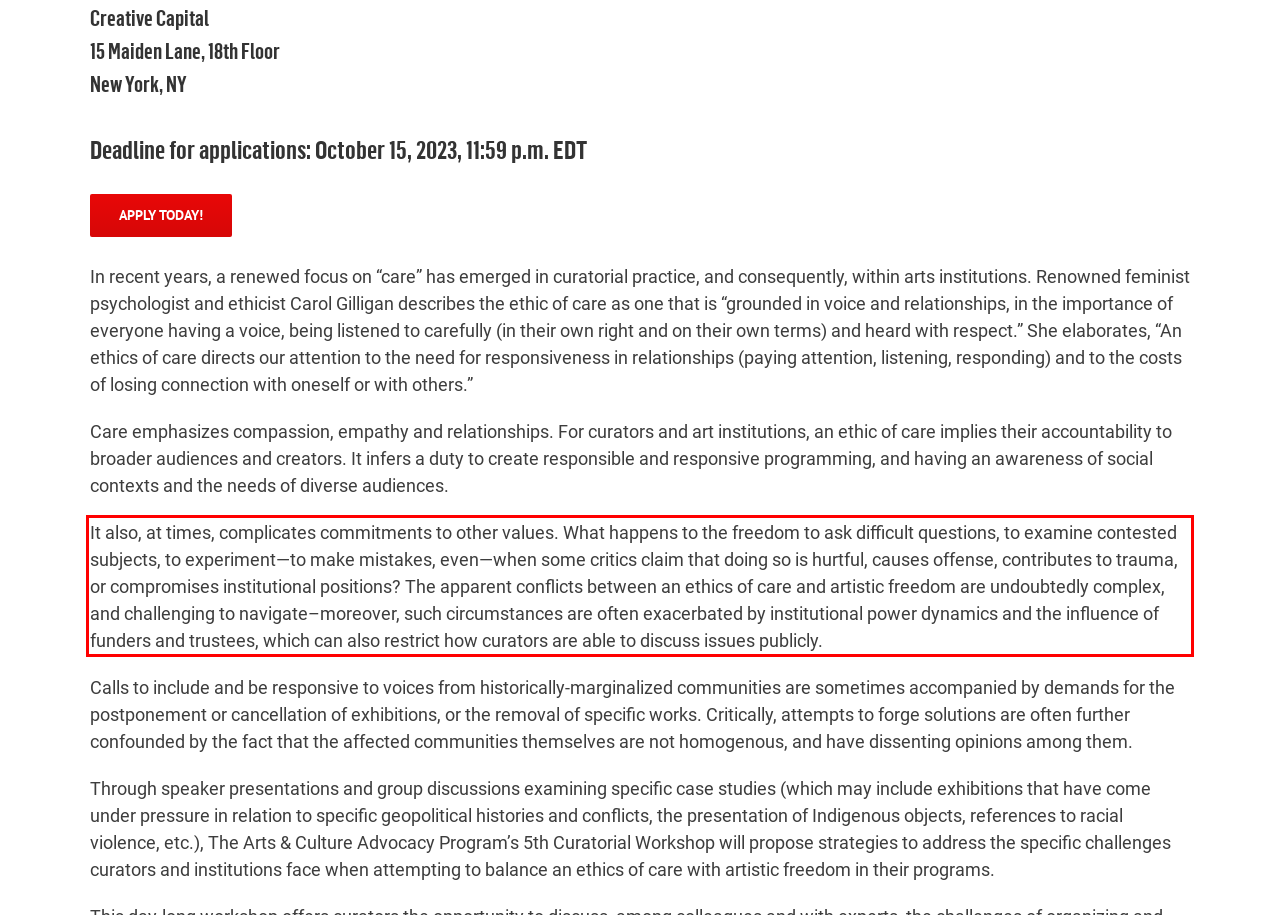You are provided with a screenshot of a webpage containing a red bounding box. Please extract the text enclosed by this red bounding box.

It also, at times, complicates commitments to other values. What happens to the freedom to ask difficult questions, to examine contested subjects, to experiment—to make mistakes, even—when some critics claim that doing so is hurtful, causes offense, contributes to trauma, or compromises institutional positions? The apparent conflicts between an ethics of care and artistic freedom are undoubtedly complex, and challenging to navigate–moreover, such circumstances are often exacerbated by institutional power dynamics and the influence of funders and trustees, which can also restrict how curators are able to discuss issues publicly.